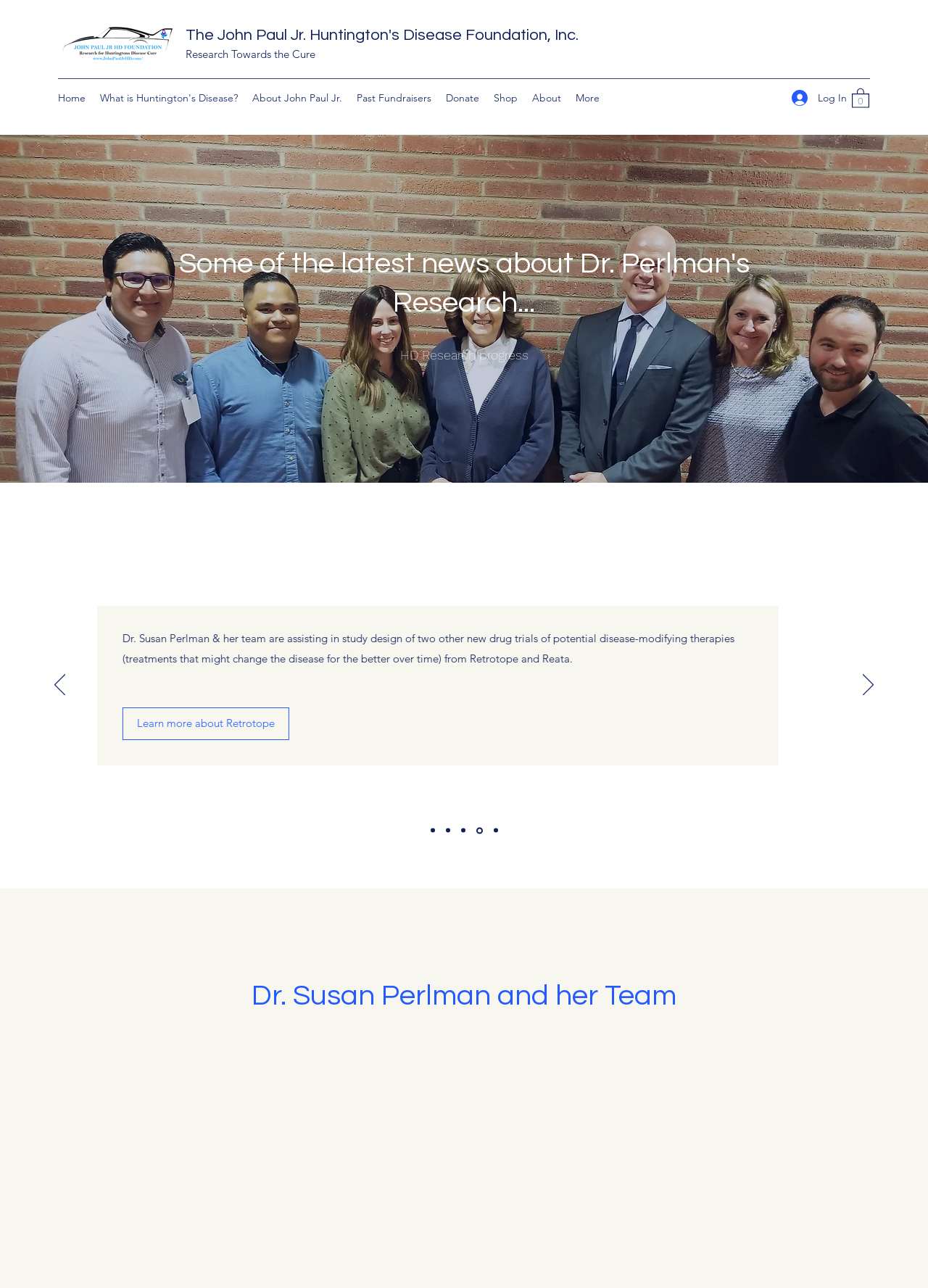What is the research focus of Dr. Susan Perlman's team?
Using the information from the image, provide a comprehensive answer to the question.

I found the answer by looking at the heading element with the text 'Some of the latest news about Dr. Perlman's Research...' and the region element with the text 'UCLA's Dr. Susan Perlman: Meet the Team' which are located in the middle of the webpage, indicating that Dr. Susan Perlman's team is focused on researching Huntington's Disease.